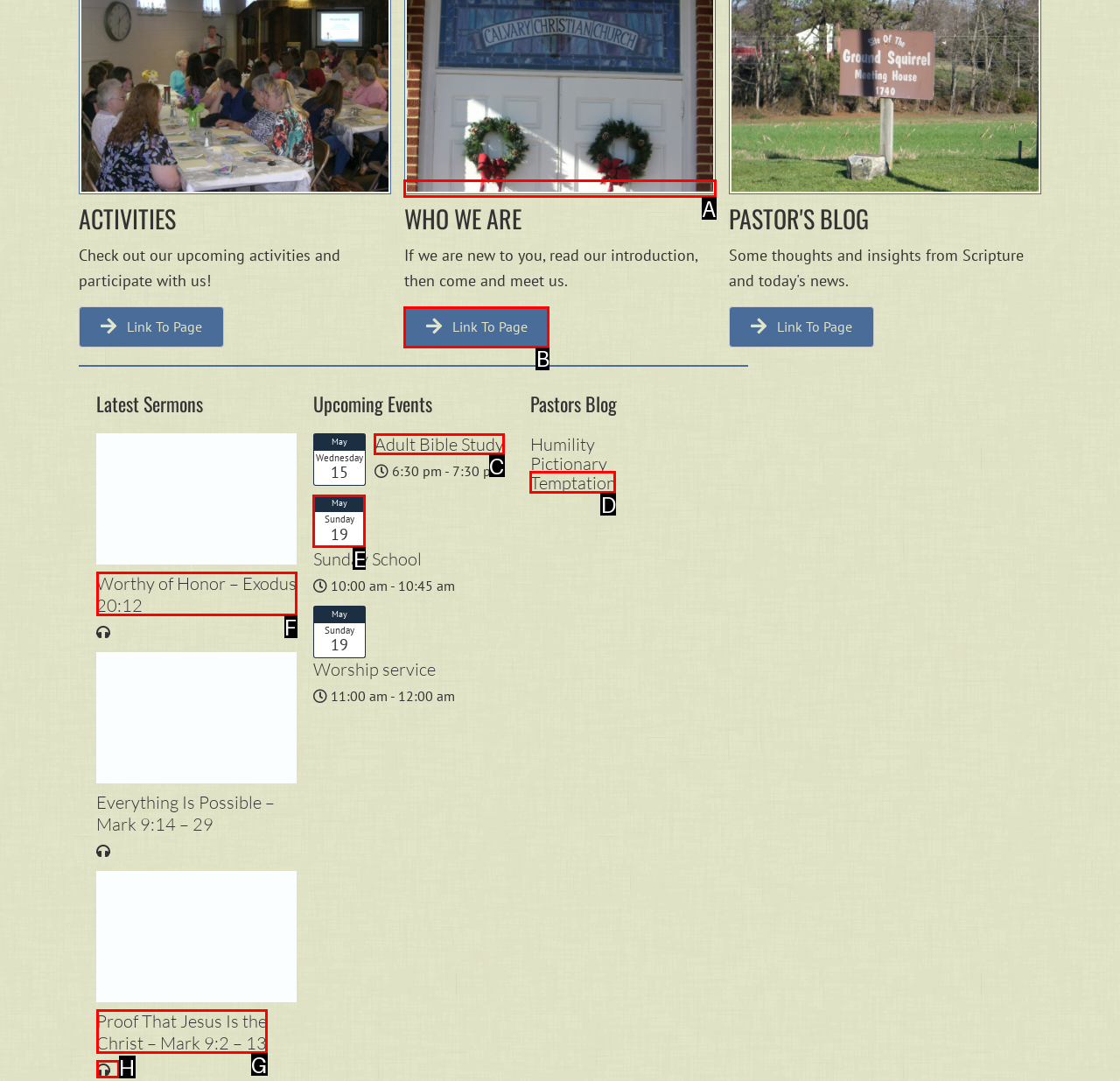Choose the UI element you need to click to carry out the task: Participate in the adult Bible study.
Respond with the corresponding option's letter.

C